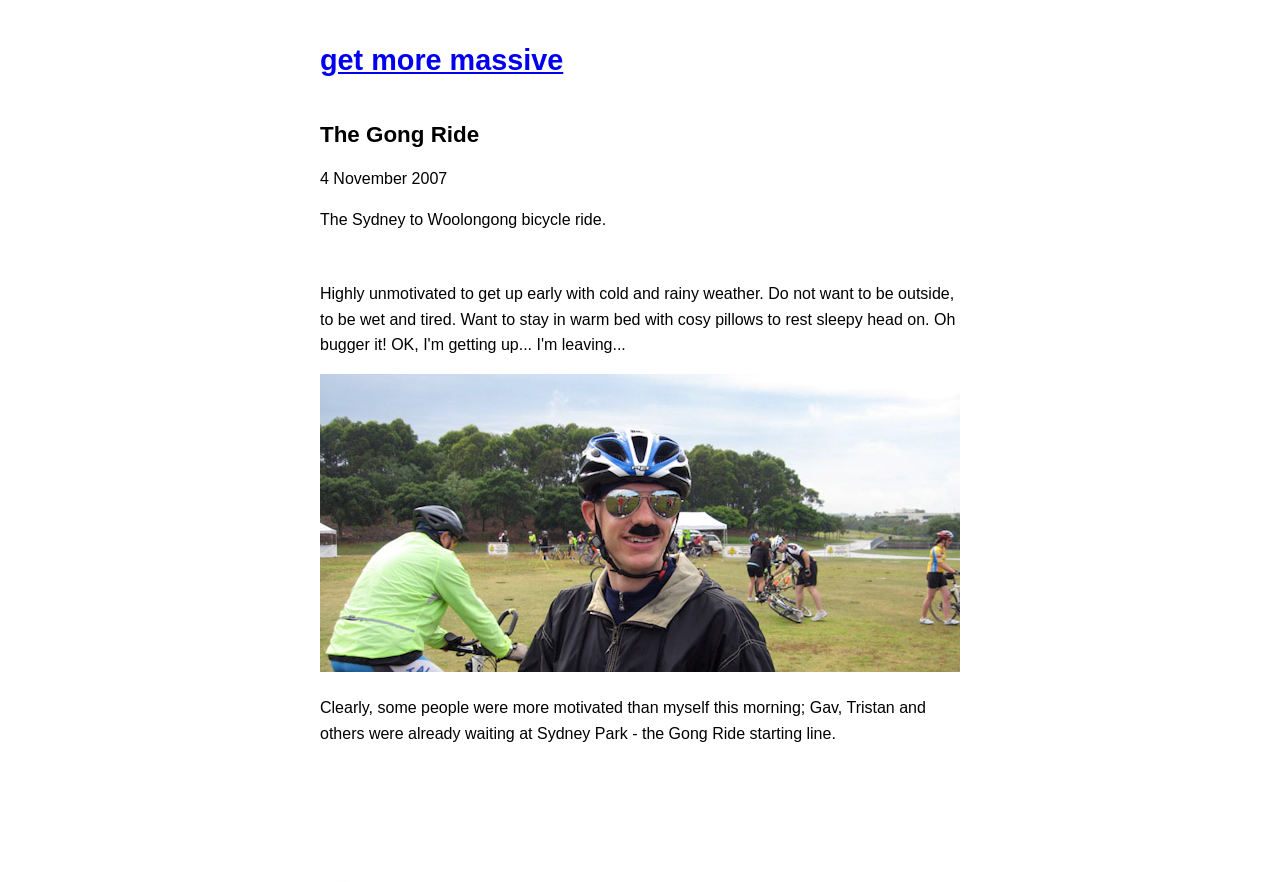What is the author's attitude towards others in the Gong Ride?
Provide a concise answer using a single word or phrase based on the image.

Admiring